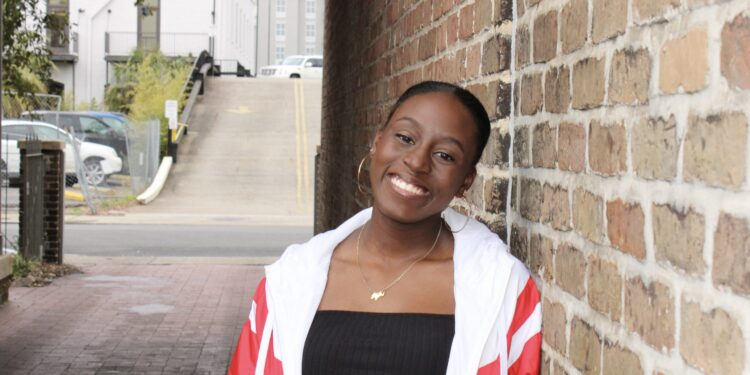Provide a brief response in the form of a single word or phrase:
What is the color of Nadarria Inge's jacket?

White with red accents